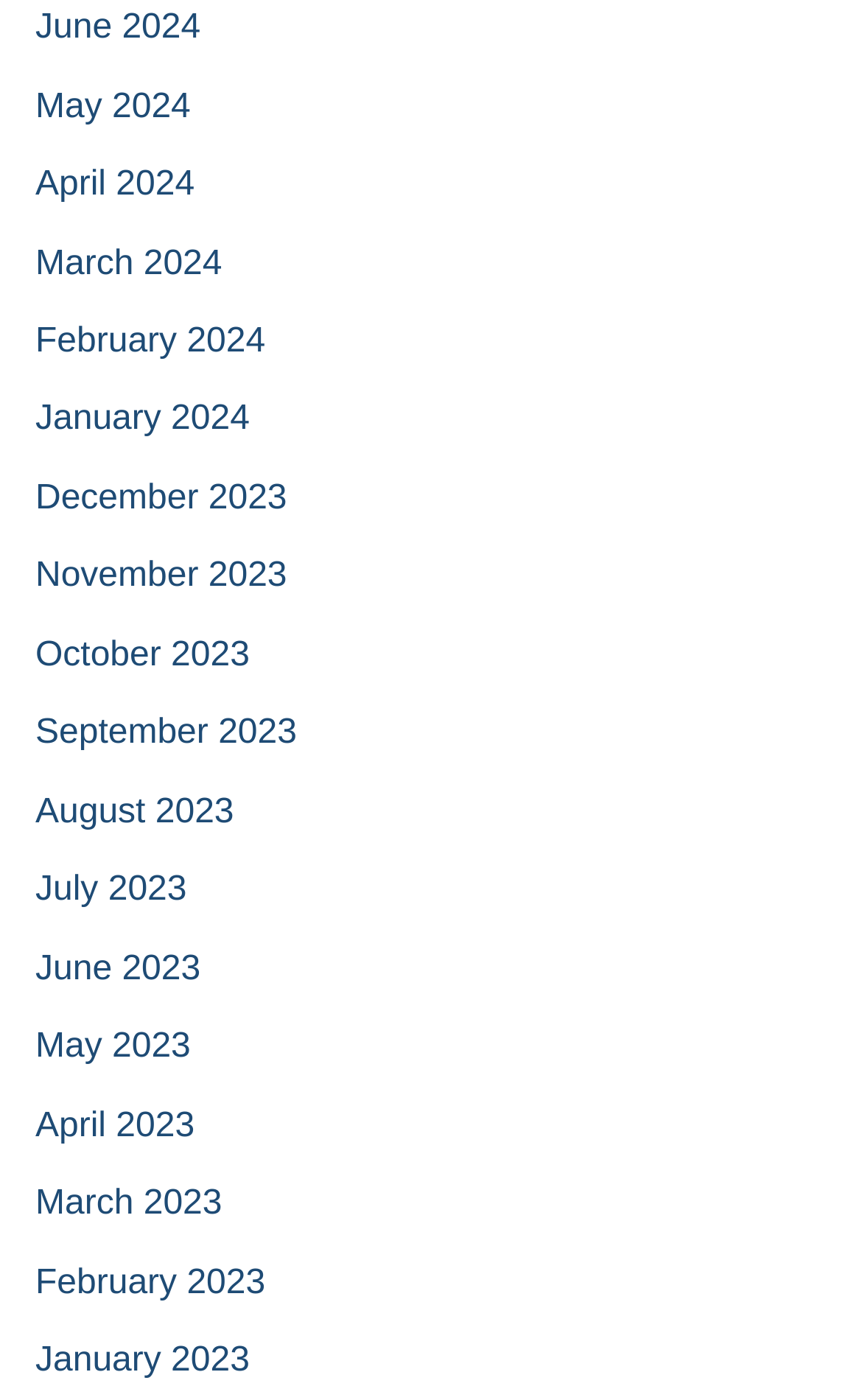Determine the bounding box coordinates of the region I should click to achieve the following instruction: "Browse August 2023". Ensure the bounding box coordinates are four float numbers between 0 and 1, i.e., [left, top, right, bottom].

[0.041, 0.567, 0.271, 0.593]